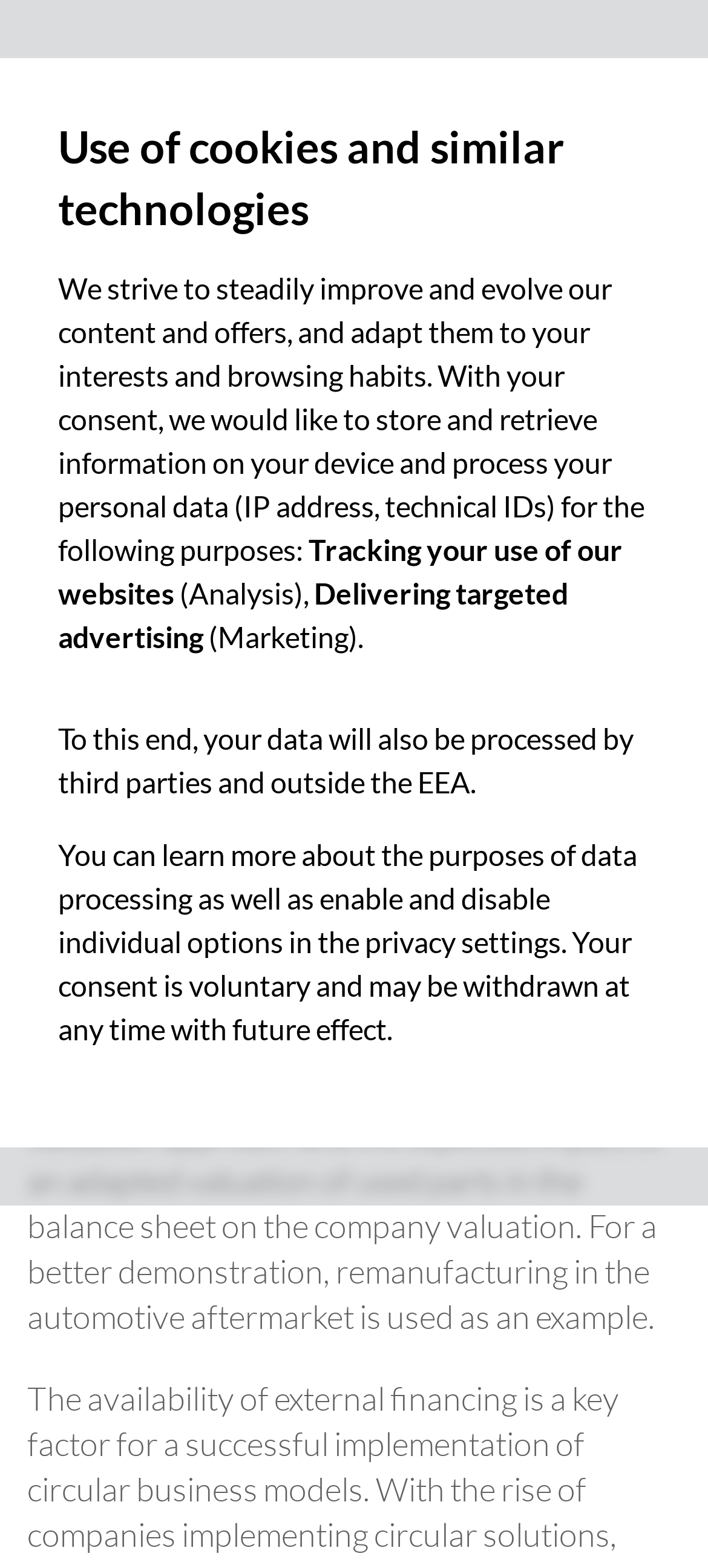Extract the bounding box coordinates of the UI element described by: "Settings". The coordinates should include four float numbers ranging from 0 to 1, e.g., [left, top, right, bottom].

[0.082, 0.726, 0.918, 0.782]